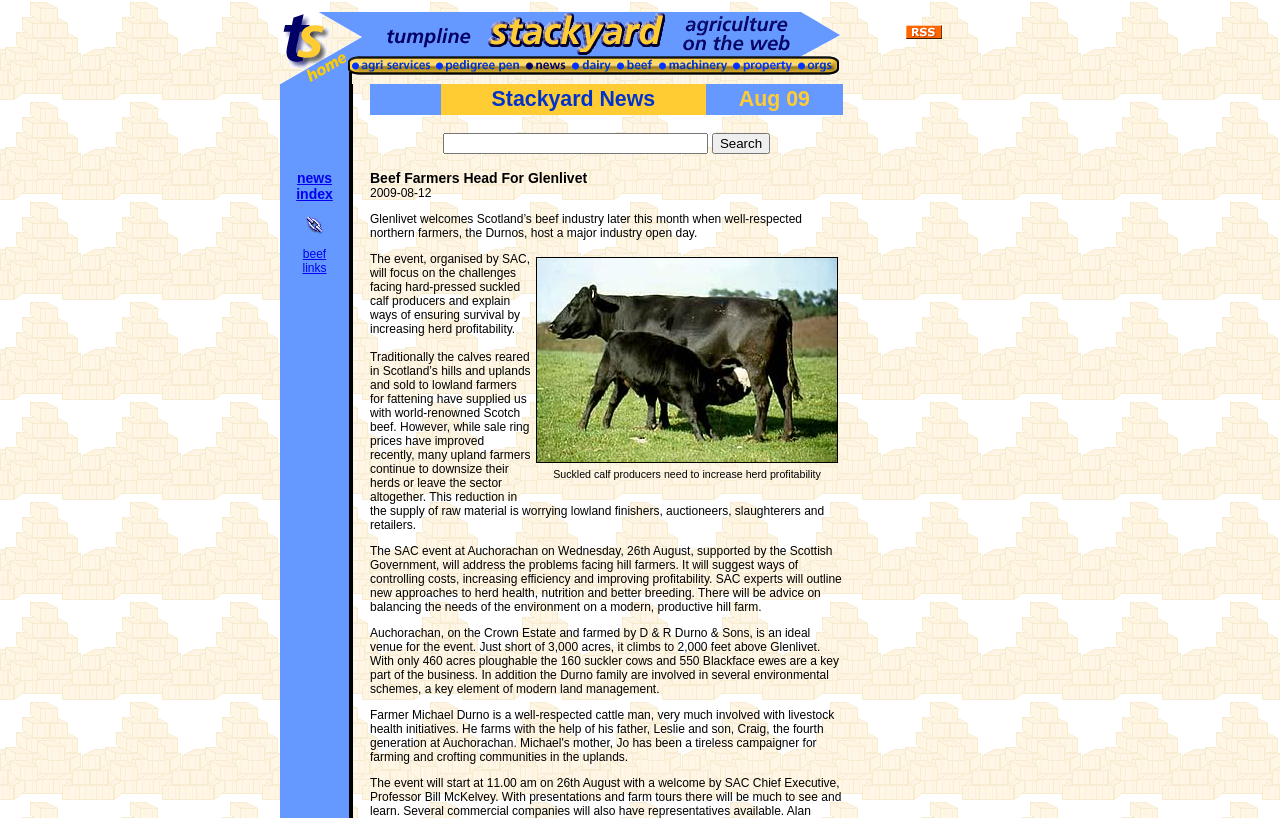Identify the bounding box coordinates of the element to click to follow this instruction: 'go to news index'. Ensure the coordinates are four float values between 0 and 1, provided as [left, top, right, bottom].

[0.231, 0.208, 0.26, 0.247]